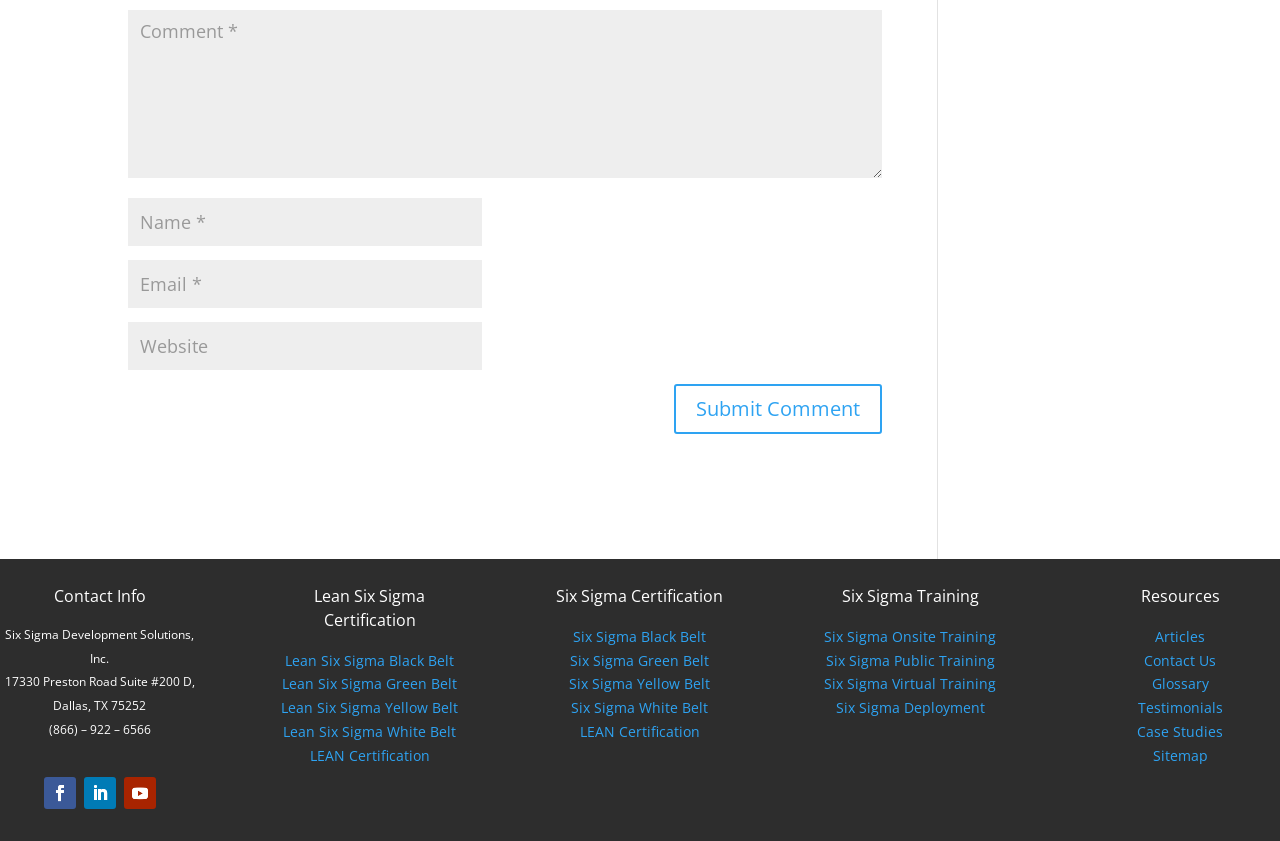Find the bounding box coordinates corresponding to the UI element with the description: "Six Sigma Public Training". The coordinates should be formatted as [left, top, right, bottom], with values as floats between 0 and 1.

[0.645, 0.774, 0.777, 0.796]